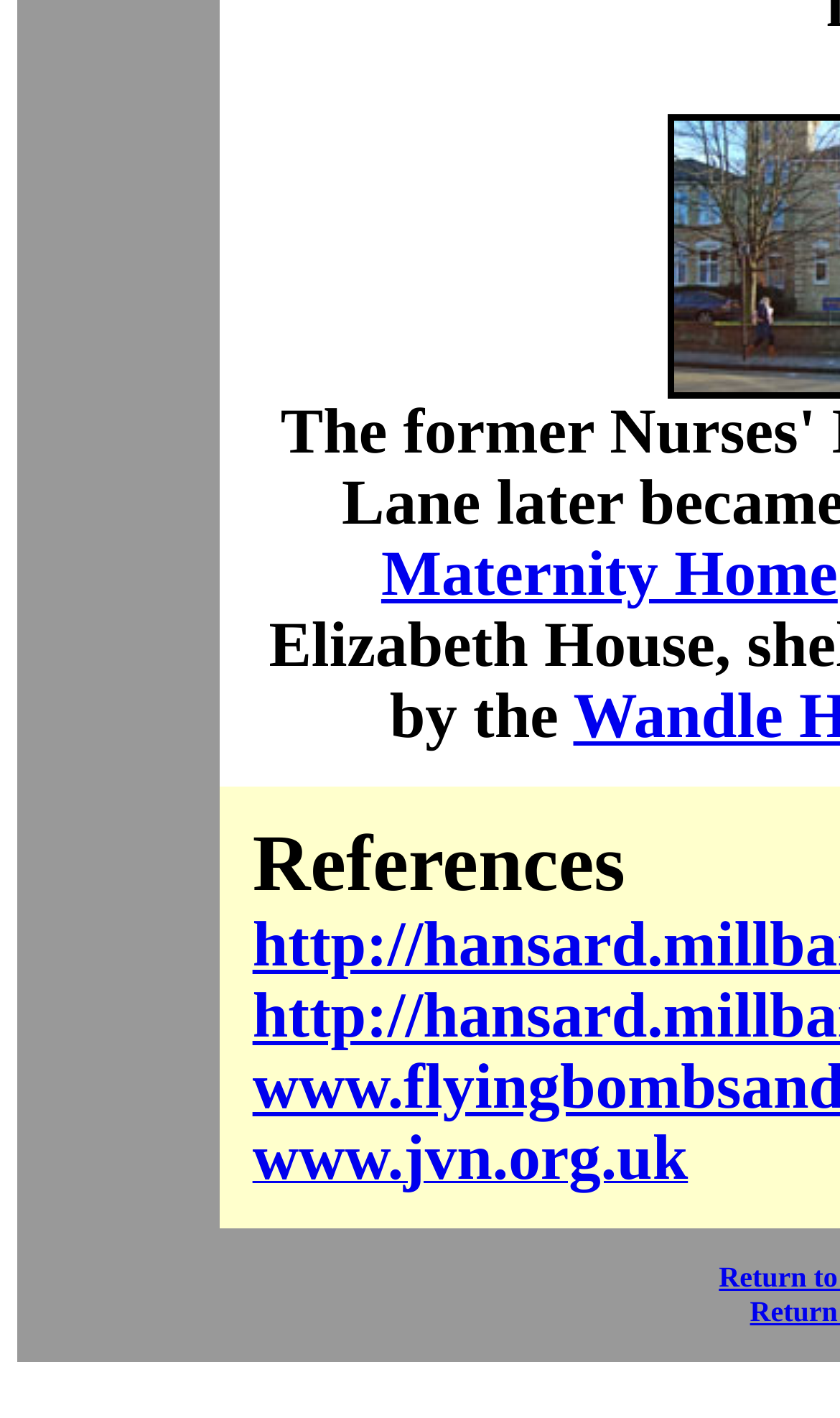Find the bounding box of the UI element described as: "www.jvn.org.uk". The bounding box coordinates should be given as four float values between 0 and 1, i.e., [left, top, right, bottom].

[0.301, 0.812, 0.819, 0.837]